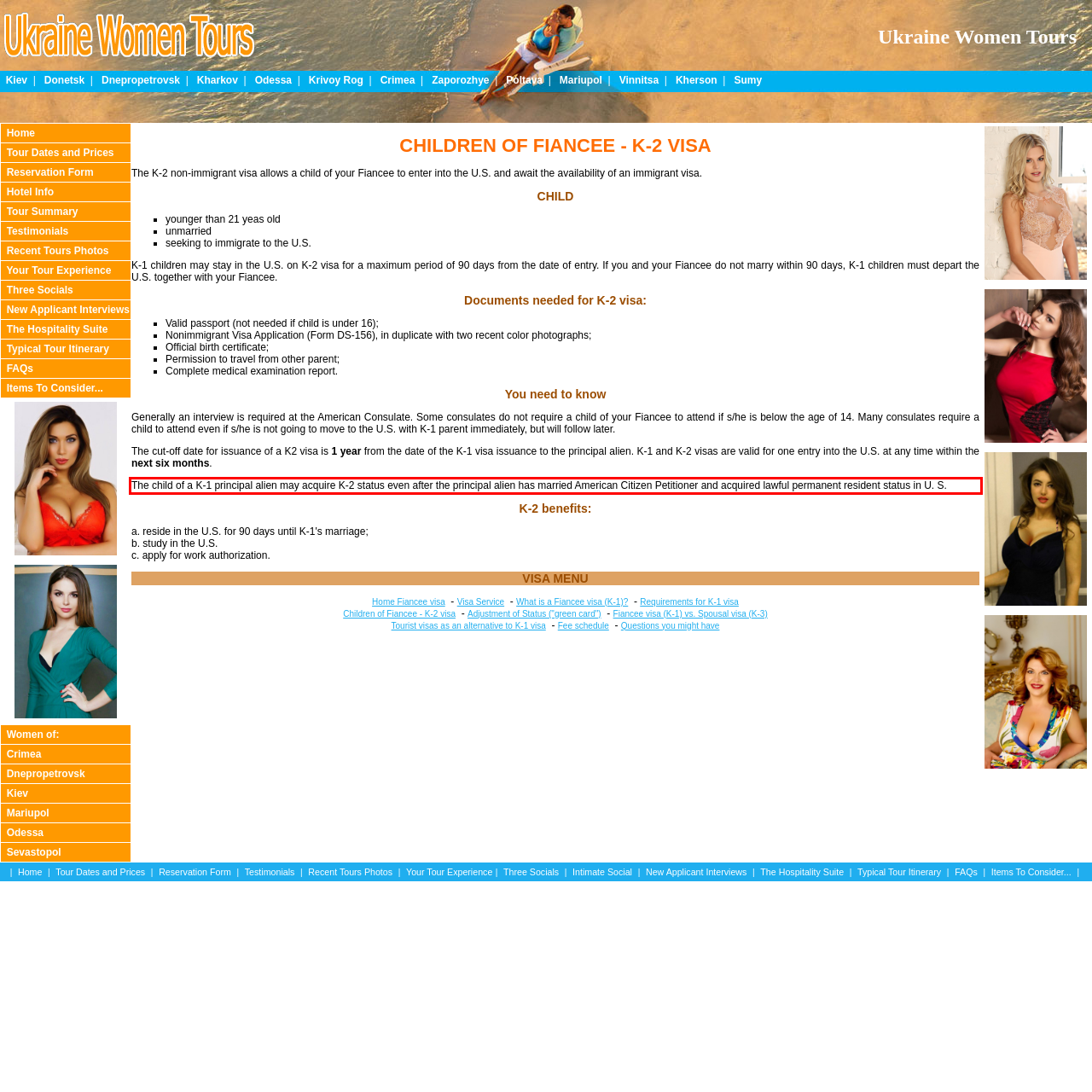Please examine the screenshot of the webpage and read the text present within the red rectangle bounding box.

The child of a K-1 principal alien may acquire K-2 status even after the principal alien has married American Citizen Petitioner and acquired lawful permanent resident status in U. S.